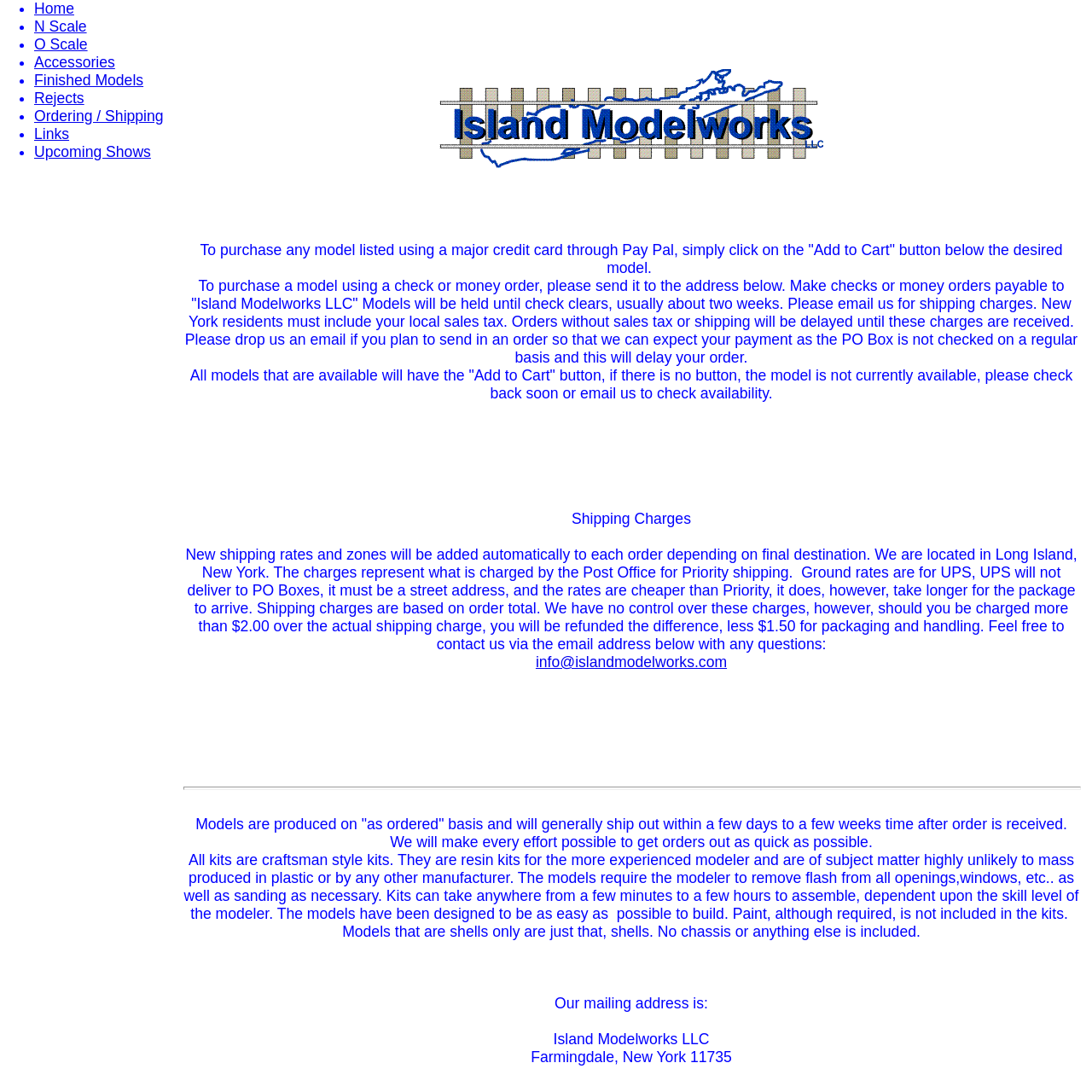Highlight the bounding box coordinates of the element you need to click to perform the following instruction: "Subscribe to the newsletter."

None